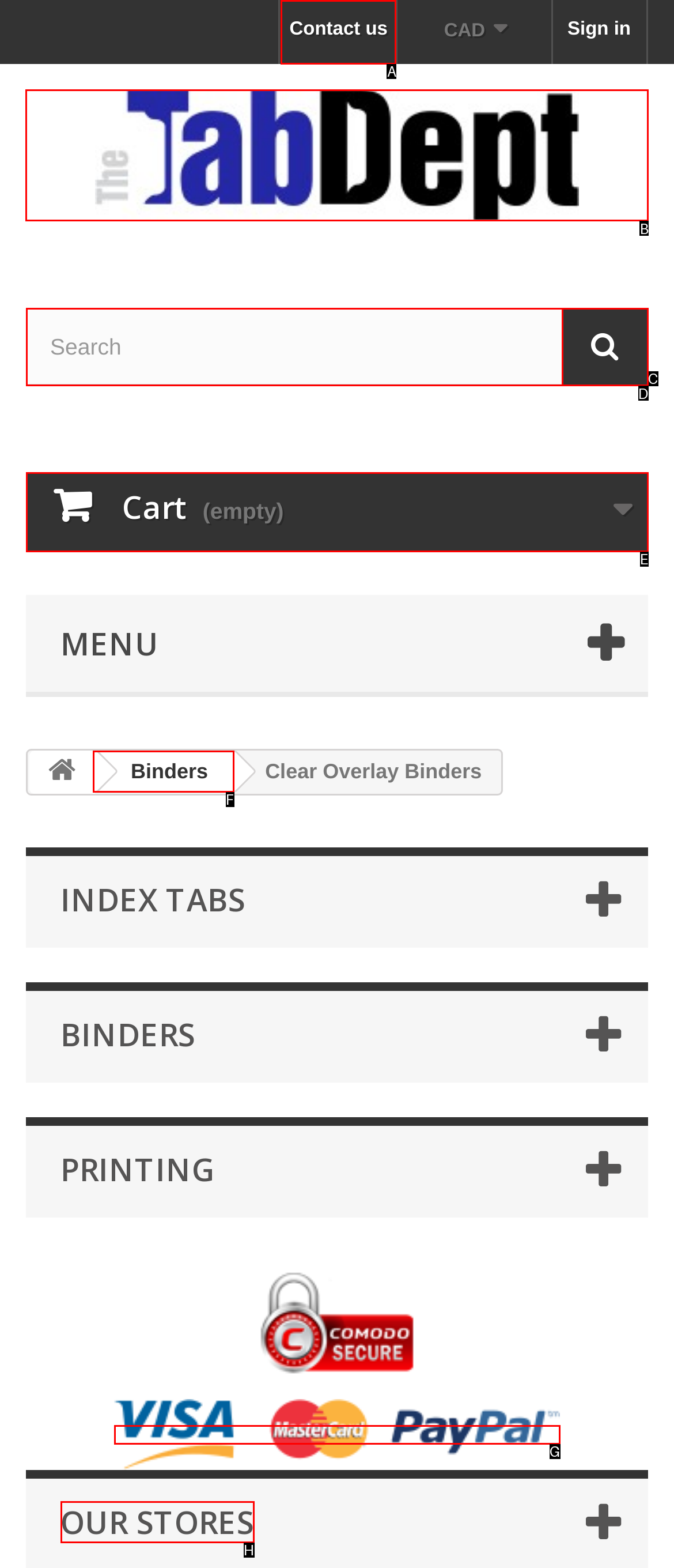Tell me the letter of the UI element I should click to accomplish the task: View the Tab Department based on the choices provided in the screenshot.

B